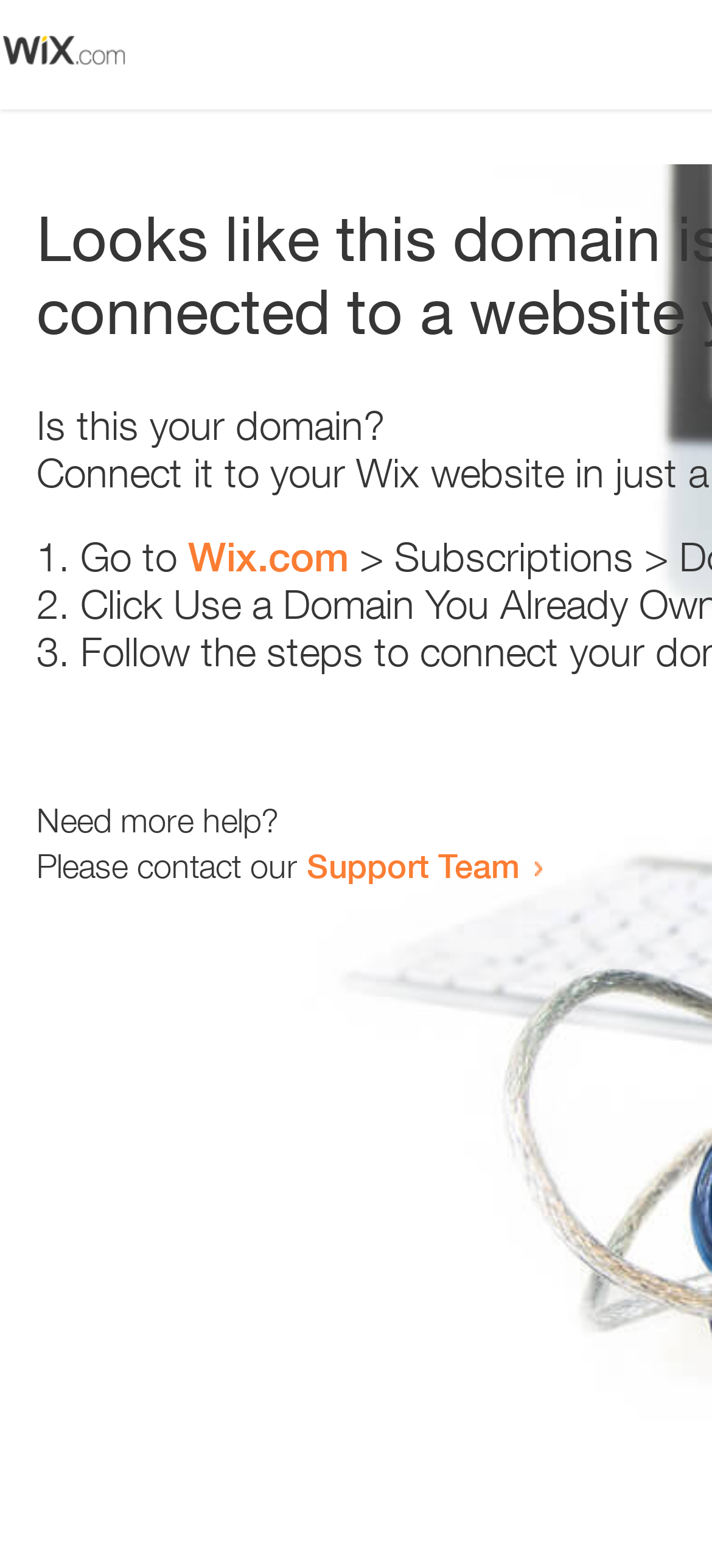Determine the bounding box for the UI element as described: "Wix.com". The coordinates should be represented as four float numbers between 0 and 1, formatted as [left, top, right, bottom].

[0.264, 0.34, 0.49, 0.37]